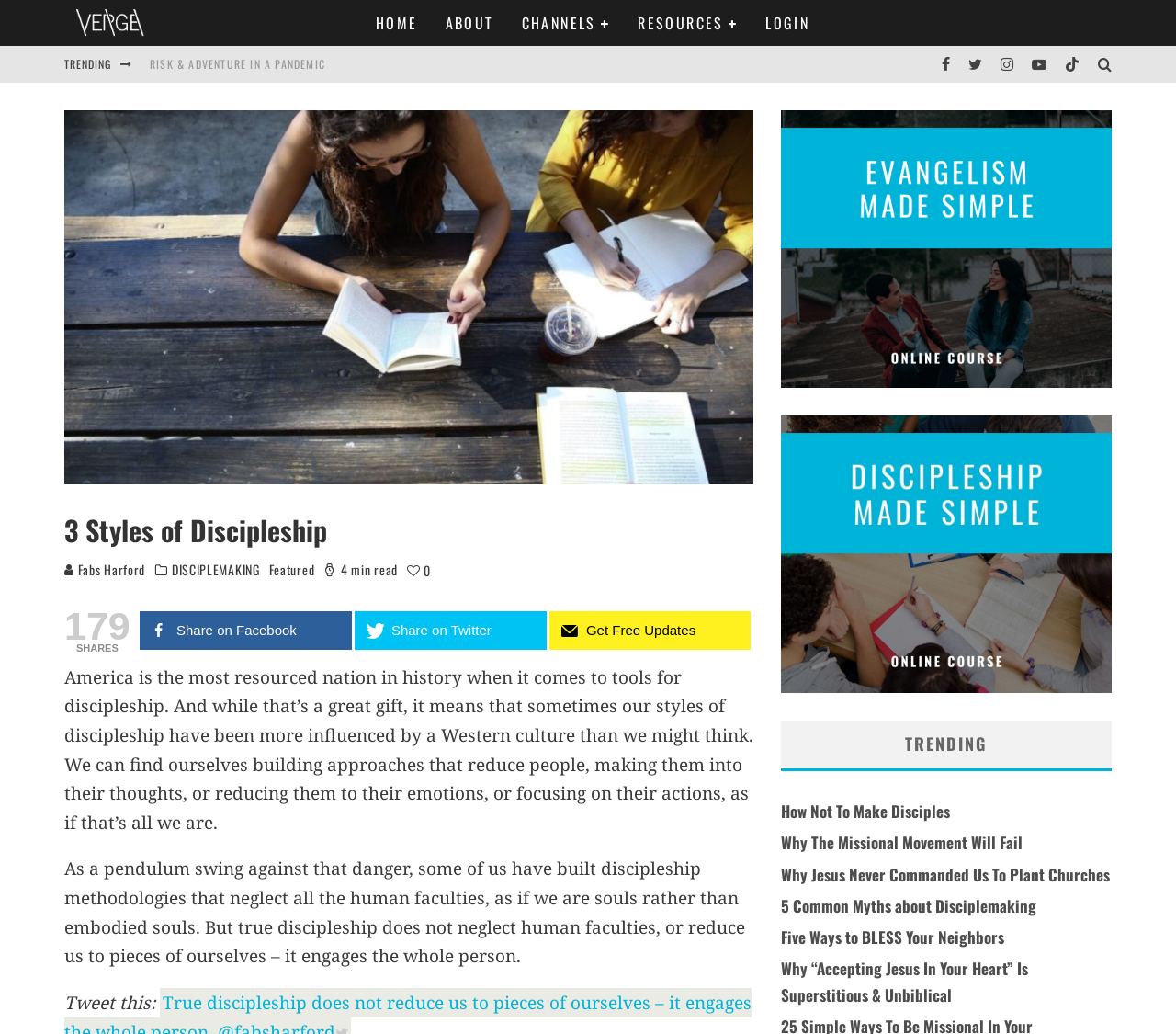Please identify the bounding box coordinates of the clickable area that will allow you to execute the instruction: "Share the article on Facebook".

[0.119, 0.591, 0.299, 0.628]